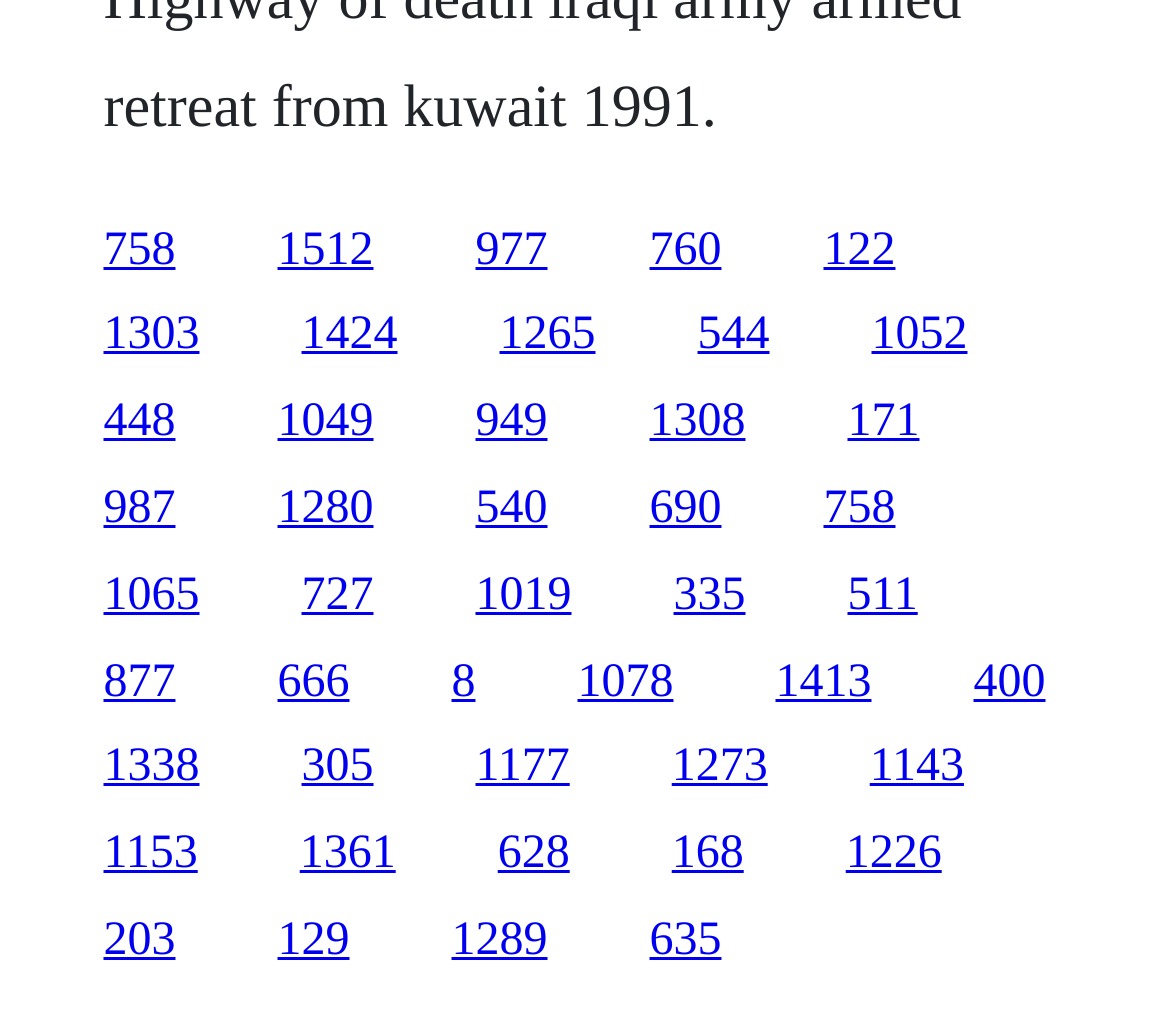Provide a short answer using a single word or phrase for the following question: 
How many links are on the webpage?

30